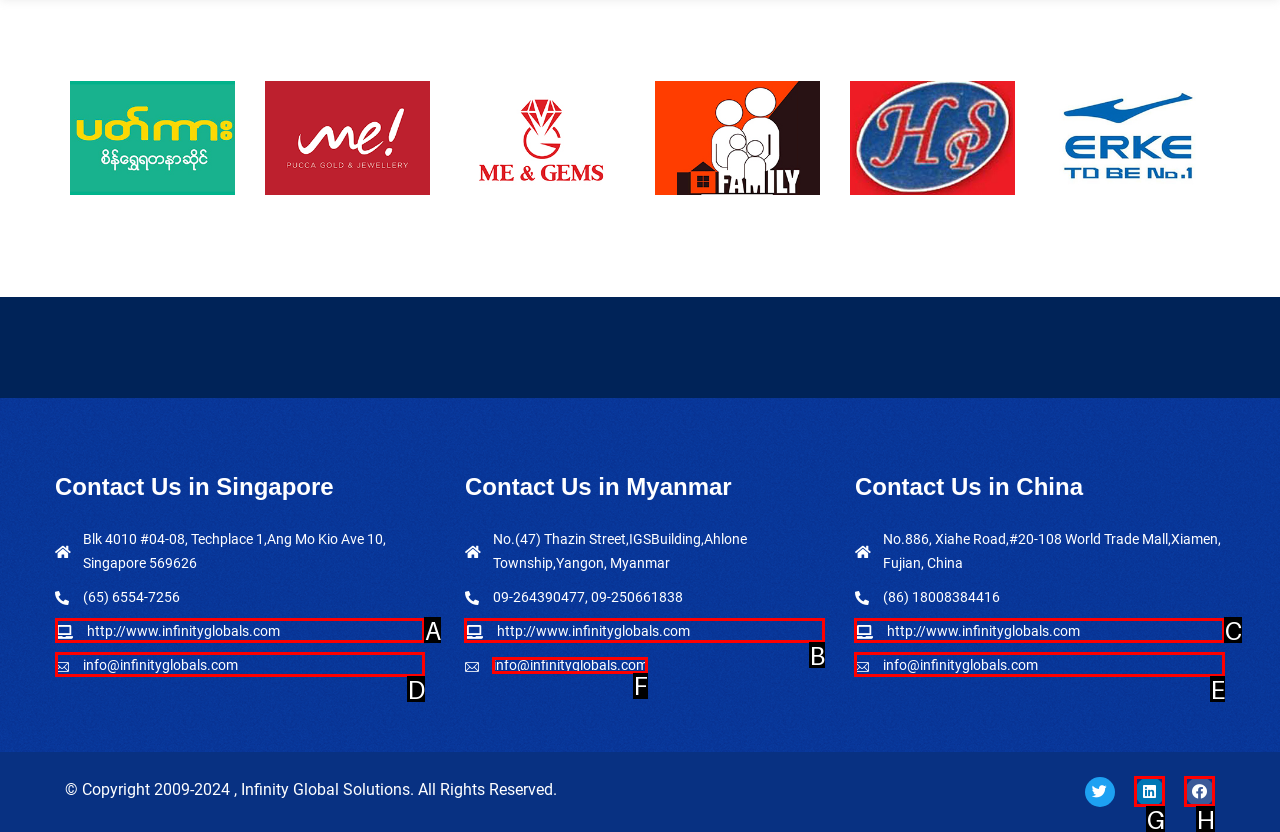Identify the HTML element to click to fulfill this task: email the Myanmar office
Answer with the letter from the given choices.

F